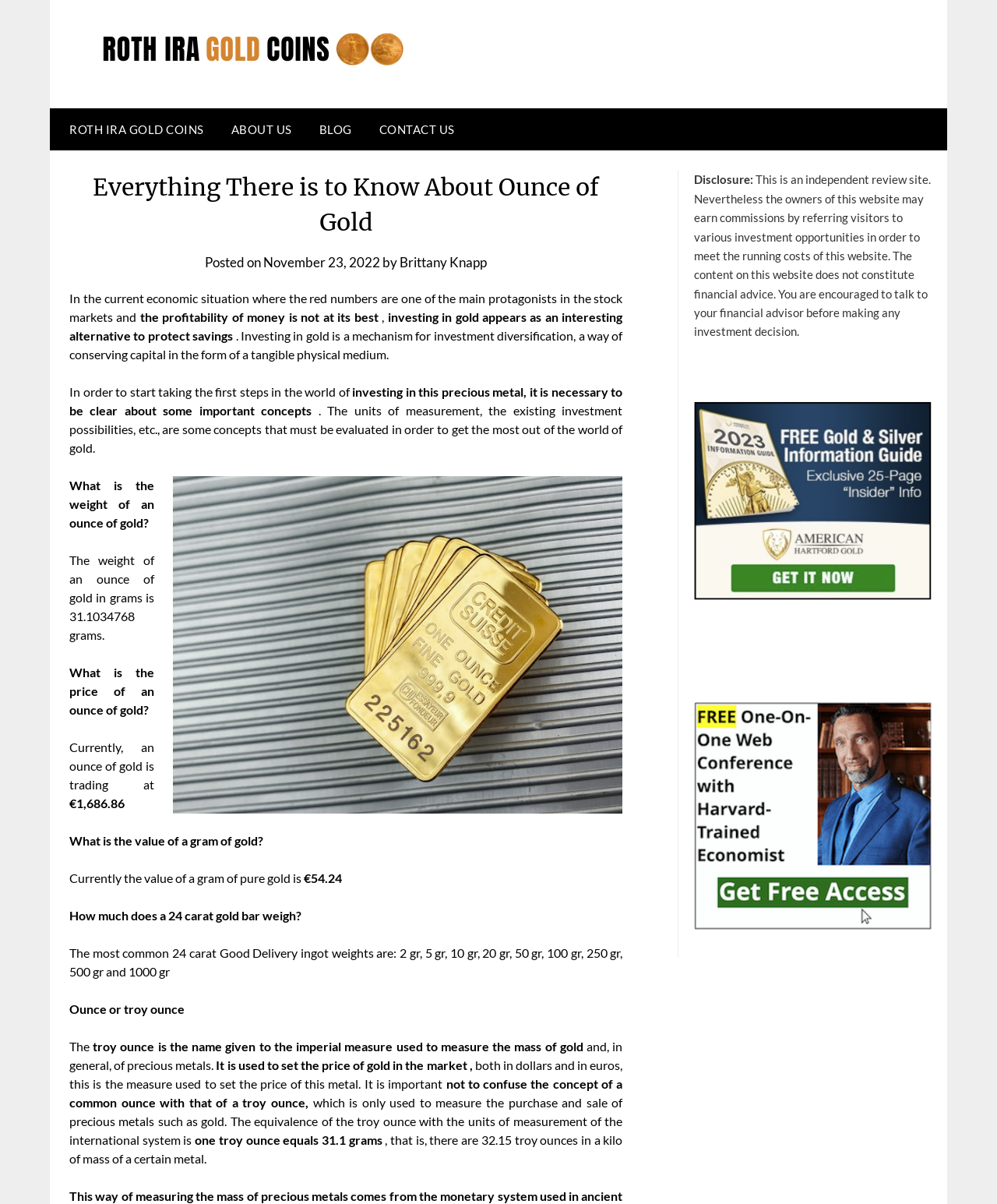Identify the bounding box of the HTML element described here: "Blog". Provide the coordinates as four float numbers between 0 and 1: [left, top, right, bottom].

[0.307, 0.09, 0.365, 0.125]